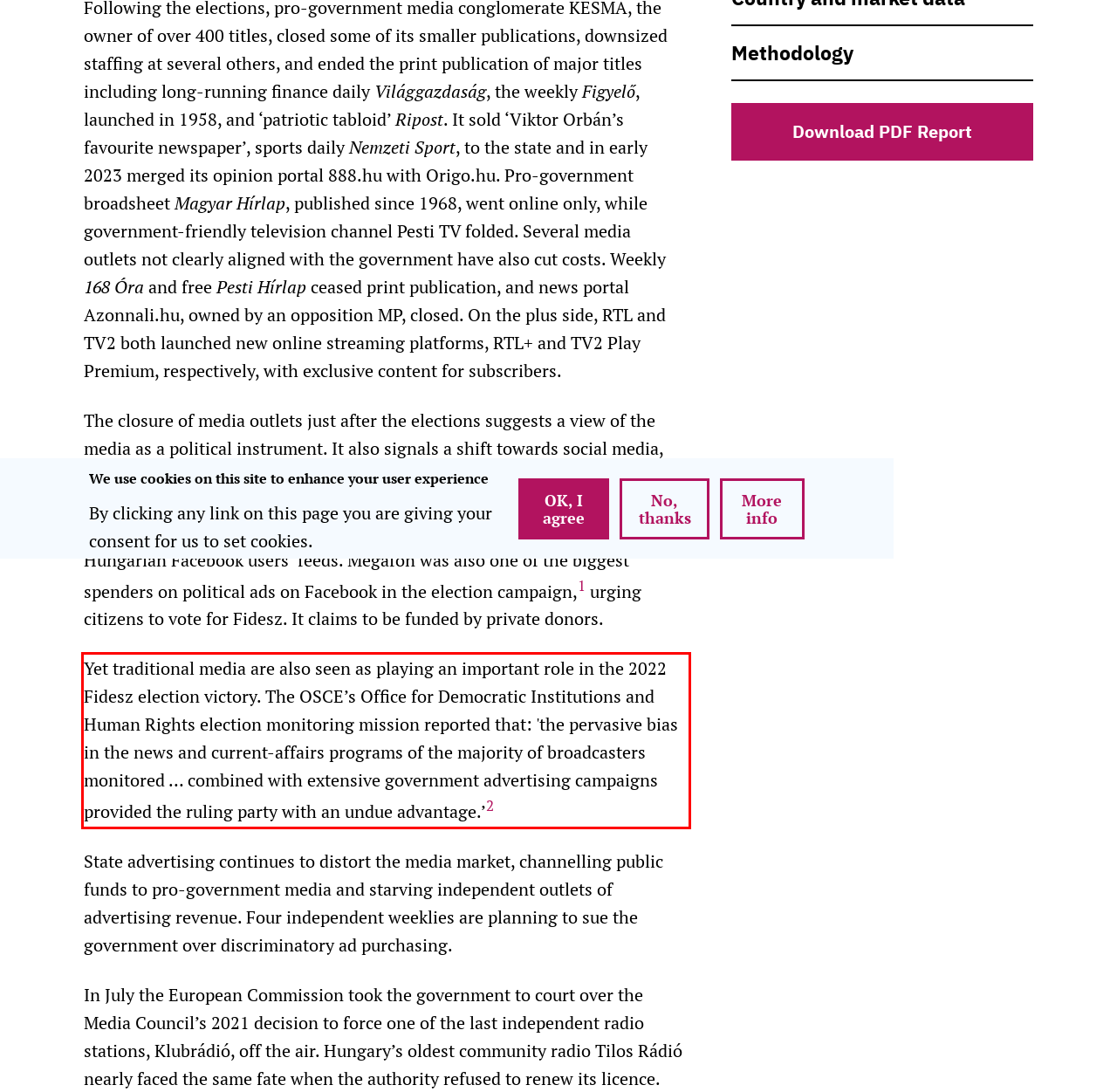Examine the webpage screenshot and use OCR to recognize and output the text within the red bounding box.

Yet traditional media are also seen as playing an important role in the 2022 Fidesz election victory. The OSCE’s Office for Democratic Institutions and Human Rights election monitoring mission reported that: 'the pervasive bias in the news and current-affairs programs of the majority of broadcasters monitored … combined with extensive government advertising campaigns provided the ruling party with an undue advantage.’2